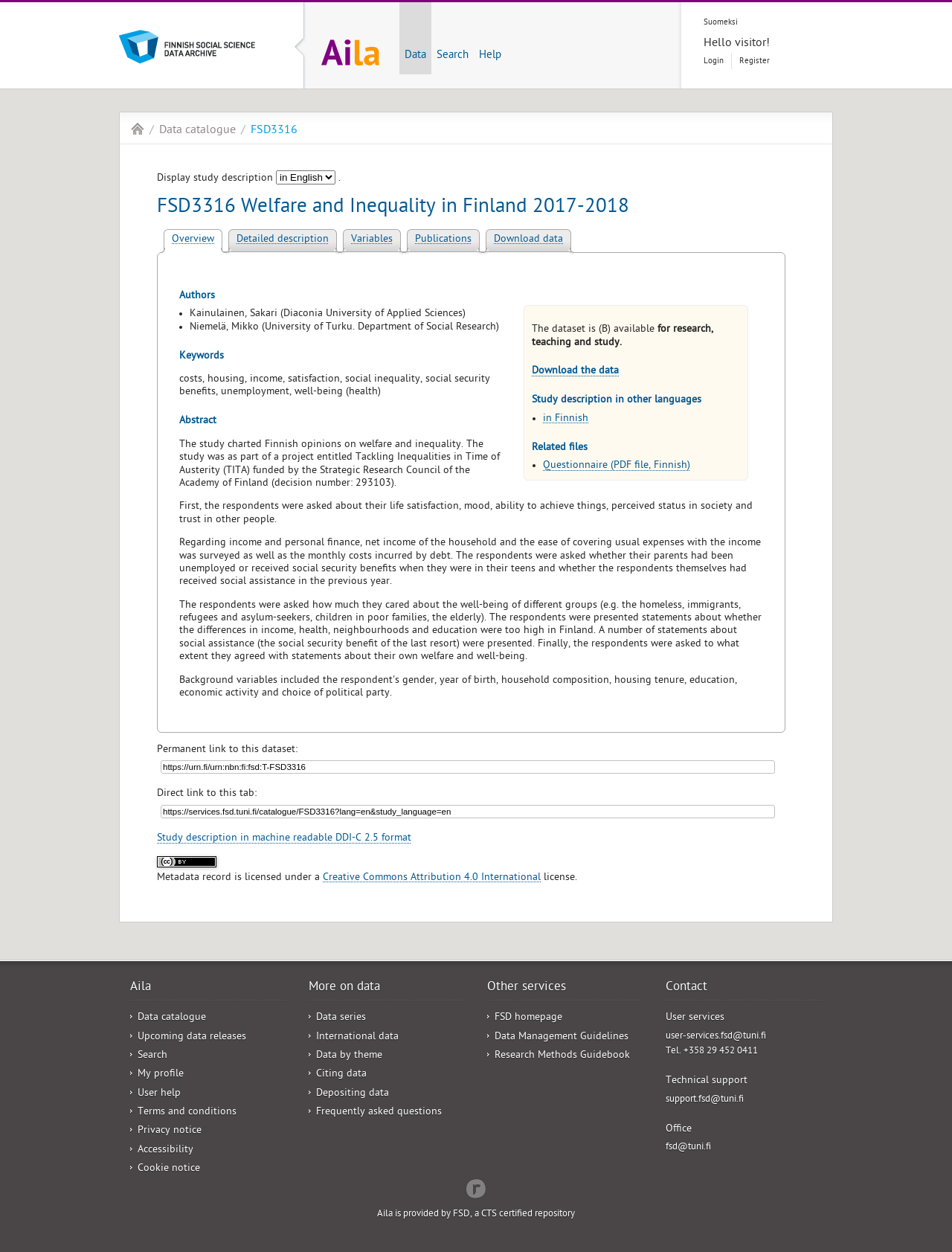What is the license of the metadata record?
Please provide a single word or phrase answer based on the image.

Creative Commons Attribution 4.0 International